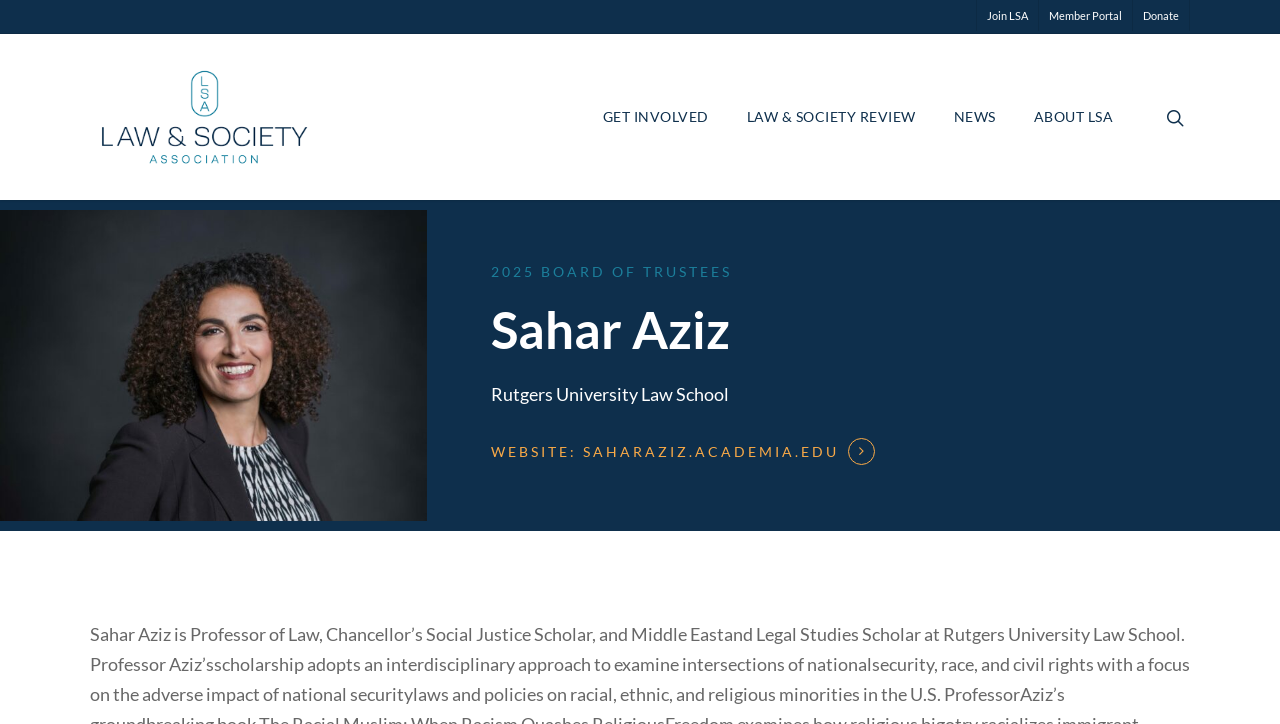Find the bounding box coordinates of the area to click in order to follow the instruction: "Check out Sahar Aziz's academia website".

[0.455, 0.613, 0.683, 0.635]